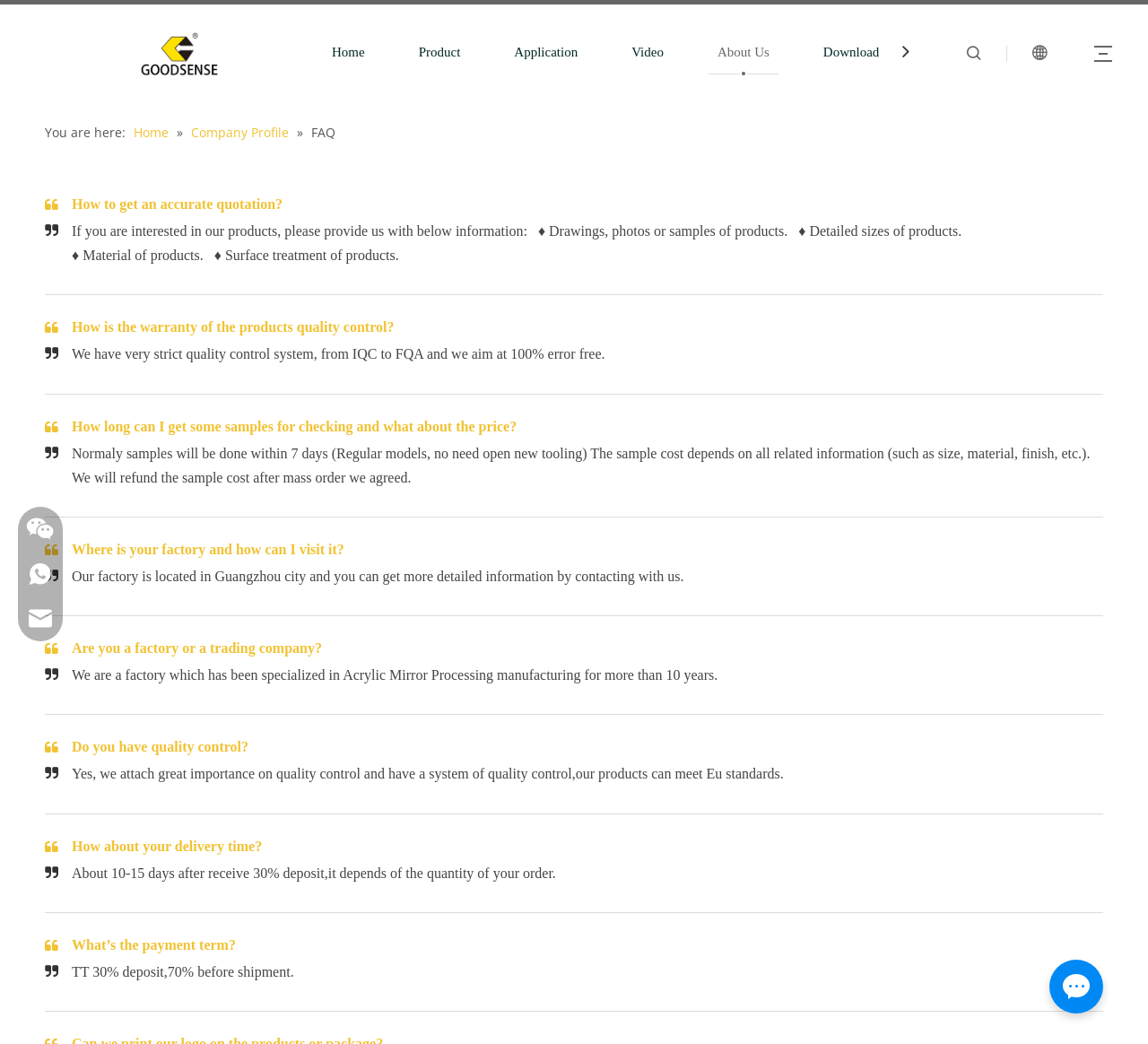Explain the features and main sections of the webpage comprehensively.

This webpage is a FAQ page for Guangzhou Goodsense Mirror Factory, a company that manufactures acrylic mirror sheets, plastic mirror sheets, and aluminum composite panels. 

At the top left corner, there is a Goodsense logo, which is an image linked to the company's homepage. Next to the logo, there is a navigation menu with links to different sections of the website, including Home, Product, Application, Video, About Us, and Download. 

On the top right corner, there are three social media links: WhatsApp, Email, and another unknown link. 

Below the navigation menu, there is a breadcrumb trail indicating the current page, which is the FAQ page under the Company Profile section. 

The main content of the page is divided into several sections, each with a heading and a corresponding answer. There are seven sections in total, addressing common questions about the company's products and services, such as how to get an accurate quotation, warranty and quality control, sample production, factory location, and payment terms. 

Each section has a heading with a font icon, followed by a paragraph of text that provides detailed information and answers to the question. The text is organized in a clear and concise manner, making it easy to read and understand.